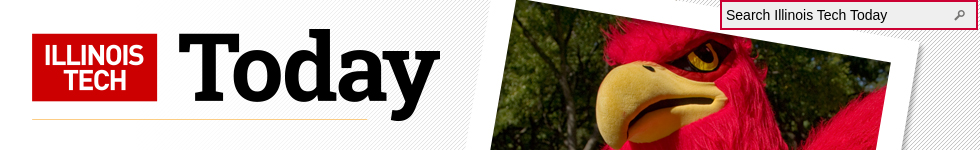What is the purpose of the search bar?
Please respond to the question with a detailed and informative answer.

The layout conveys a modern and dynamic feel, complemented by a search bar on the right, inviting users to interact with the content easily. This implies that the search bar is intended to facilitate user interaction with the content.